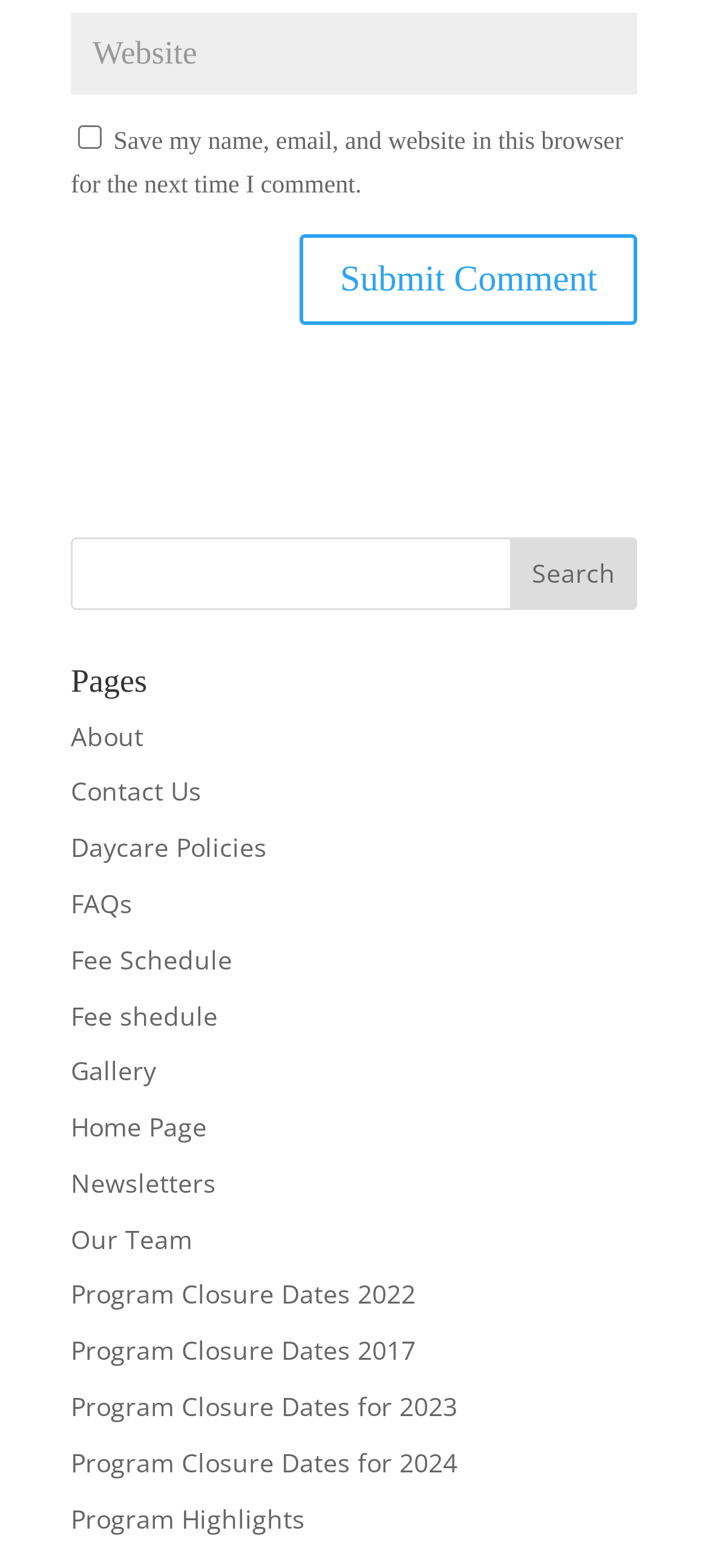What is the function of the button at the bottom of the page?
Look at the webpage screenshot and answer the question with a detailed explanation.

The button is located at the bottom of the page, below the 'Website' textbox and the checkbox. Its label is 'Submit Comment', which implies that its function is to submit the user's comment.